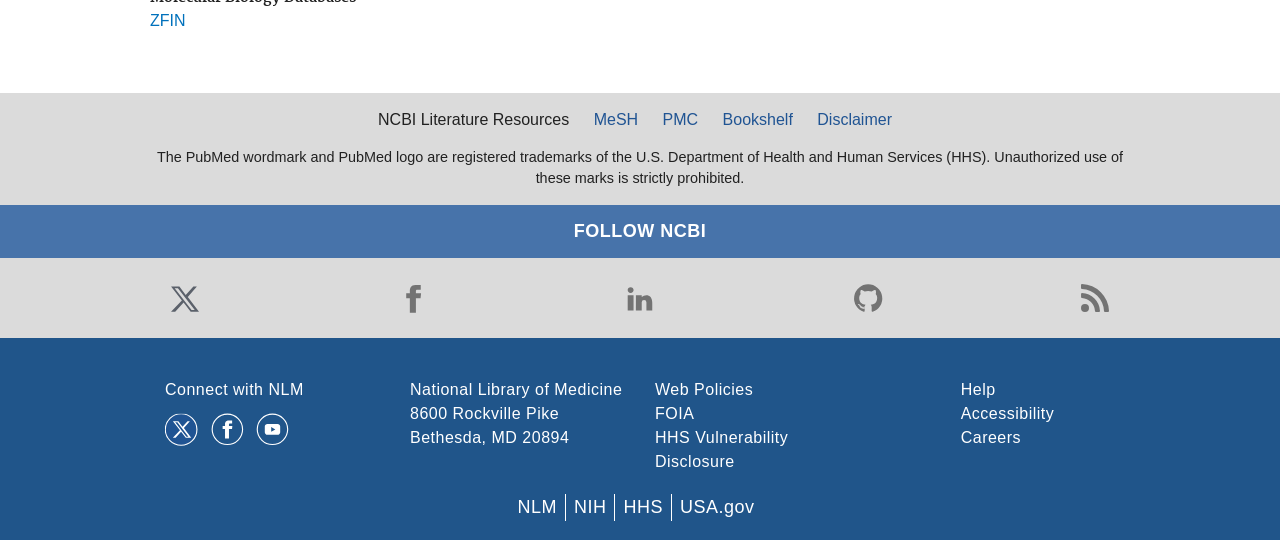How many social media links are available?
Using the visual information from the image, give a one-word or short-phrase answer.

5